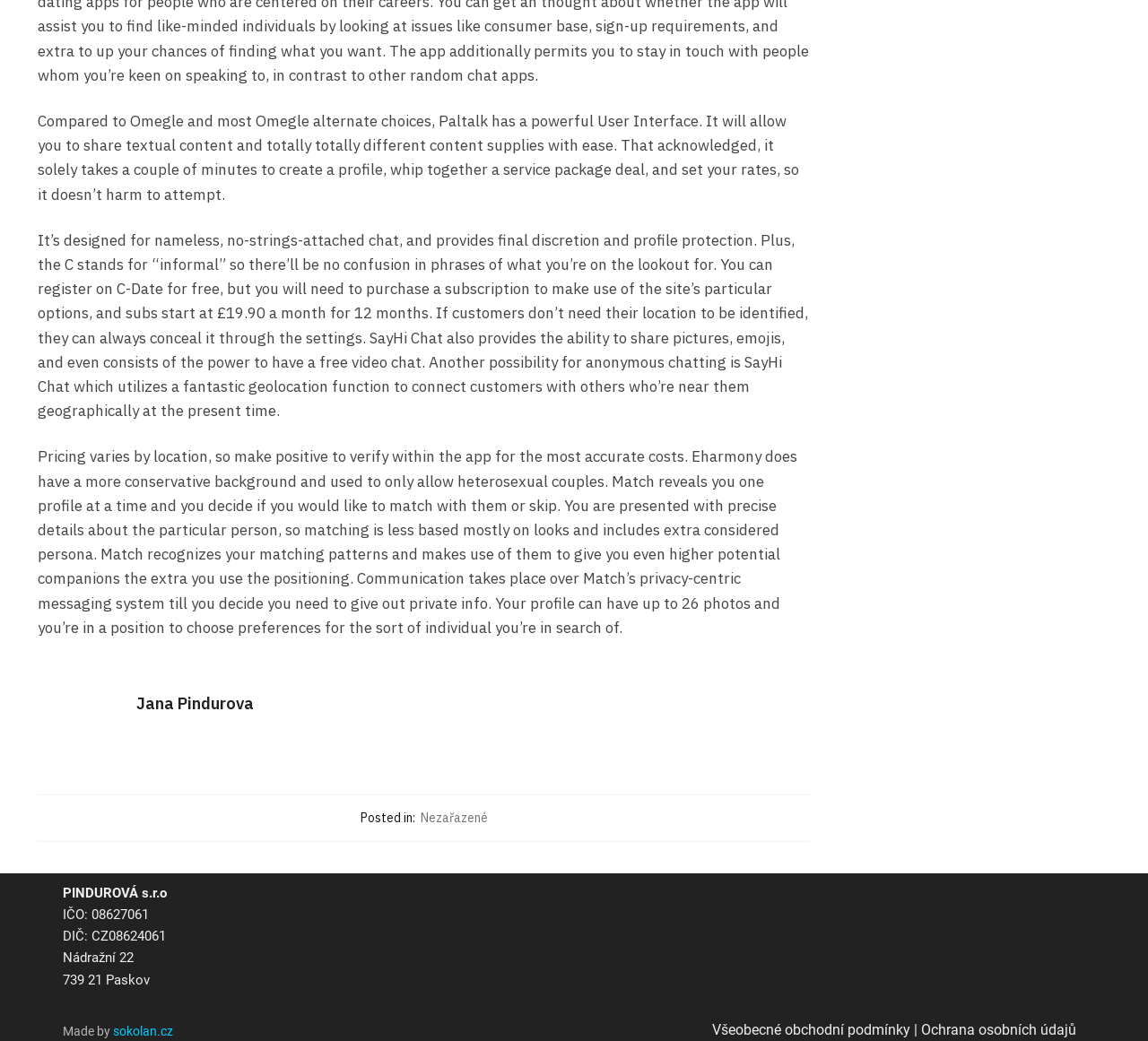Based on the element description Jana Pindurova, identify the bounding box coordinates for the UI element. The coordinates should be in the format (top-left x, top-left y, bottom-right x, bottom-right y) and within the 0 to 1 range.

[0.119, 0.655, 0.706, 0.68]